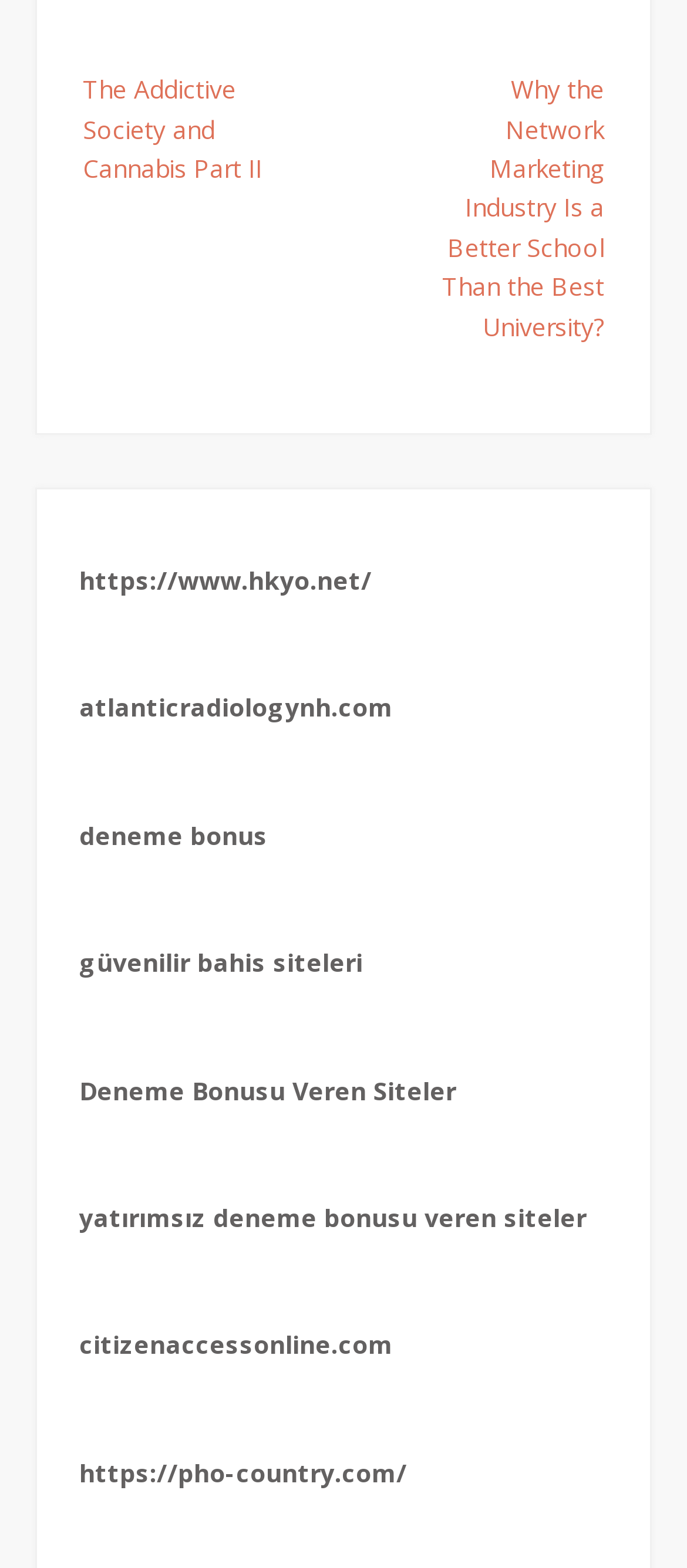Locate the bounding box coordinates of the clickable area needed to fulfill the instruction: "Click on the link to The Addictive Society and Cannabis Part II".

[0.115, 0.034, 0.5, 0.126]